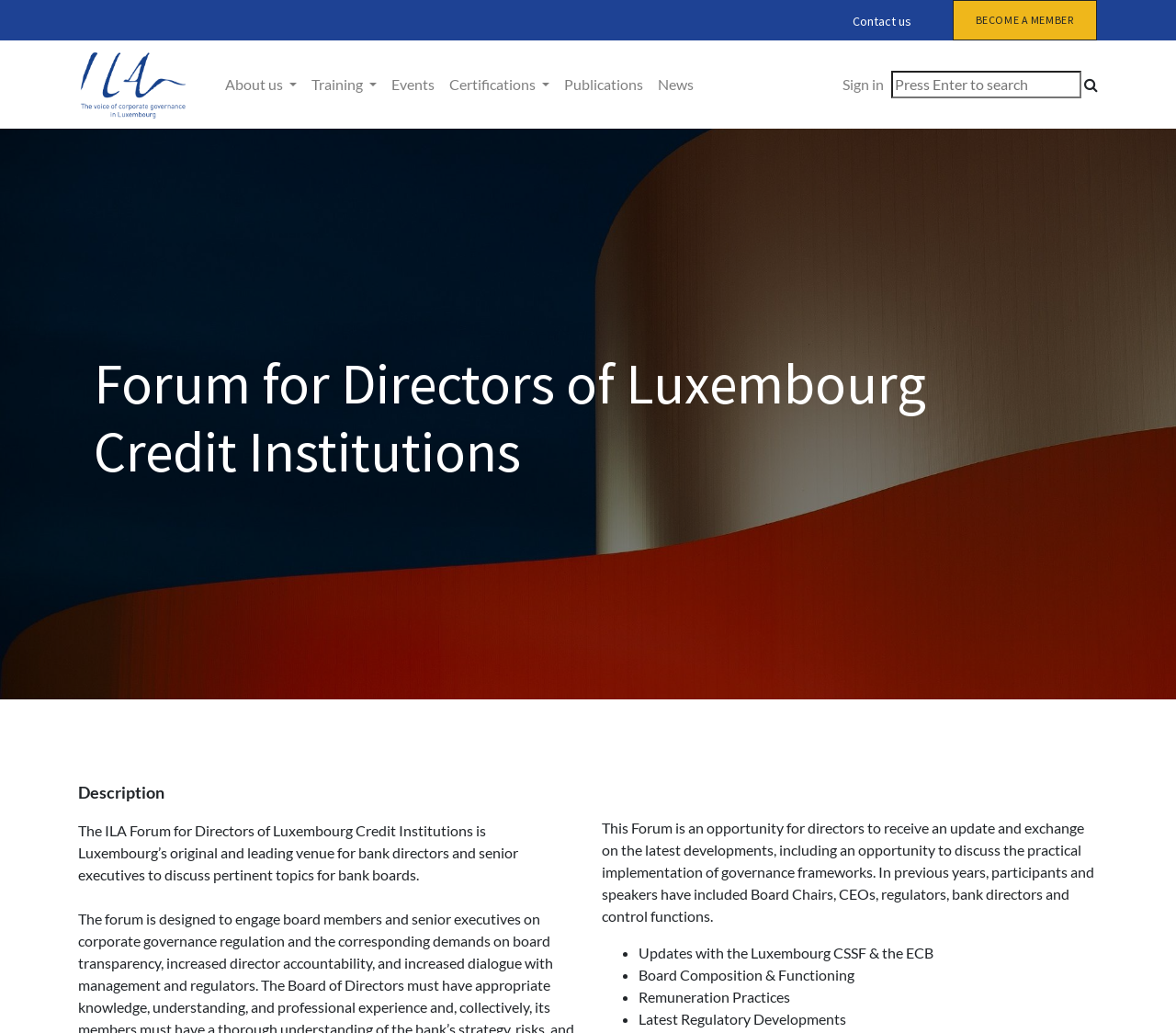Identify the bounding box coordinates of the area you need to click to perform the following instruction: "Click on Contact us".

[0.715, 0.003, 0.785, 0.036]